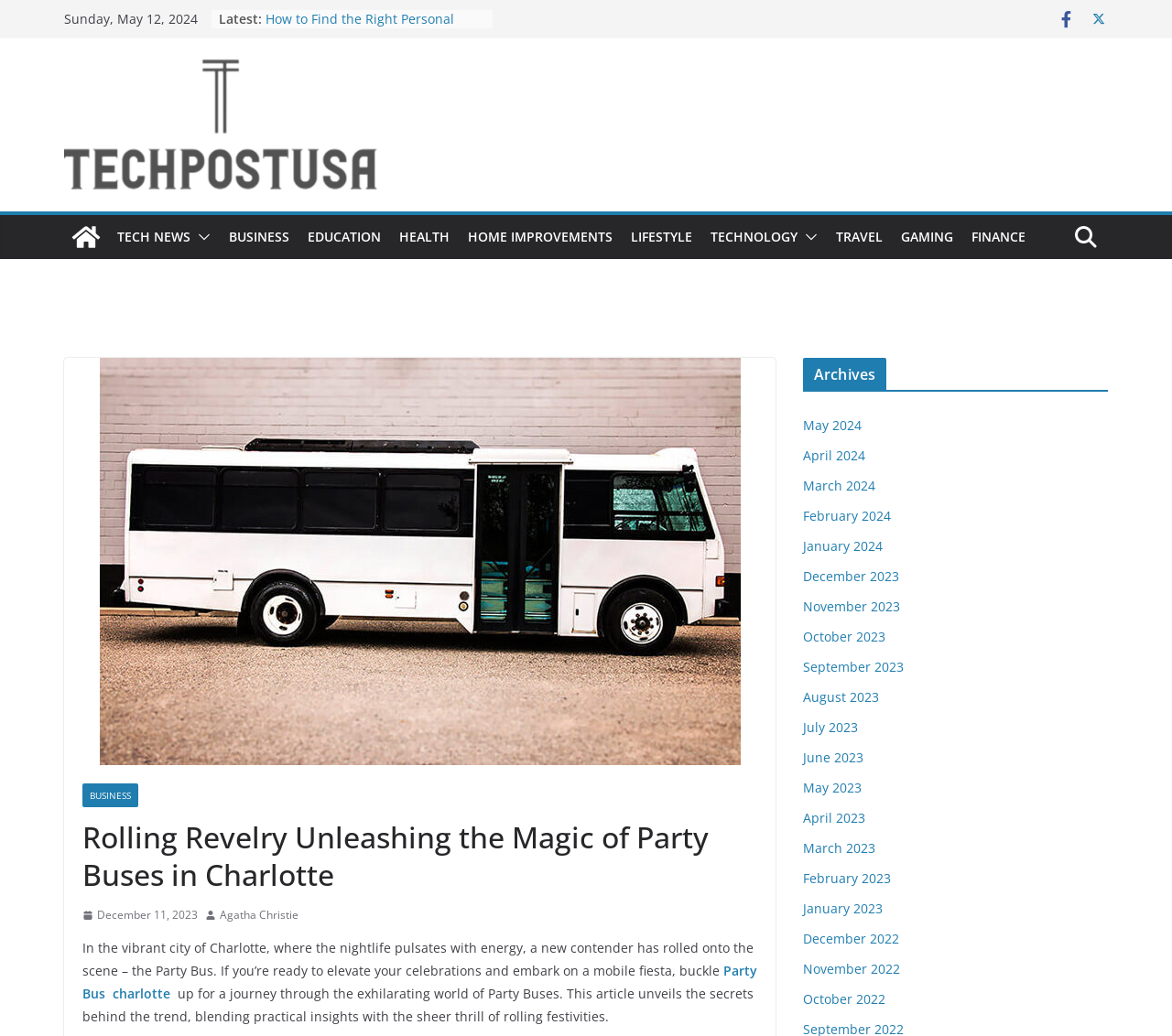What is the category of the link 'TECH NEWS'?
Please analyze the image and answer the question with as much detail as possible.

The link 'TECH NEWS' is categorized under the 'TECH' category, which can be inferred from the link's text and its position among other category links.